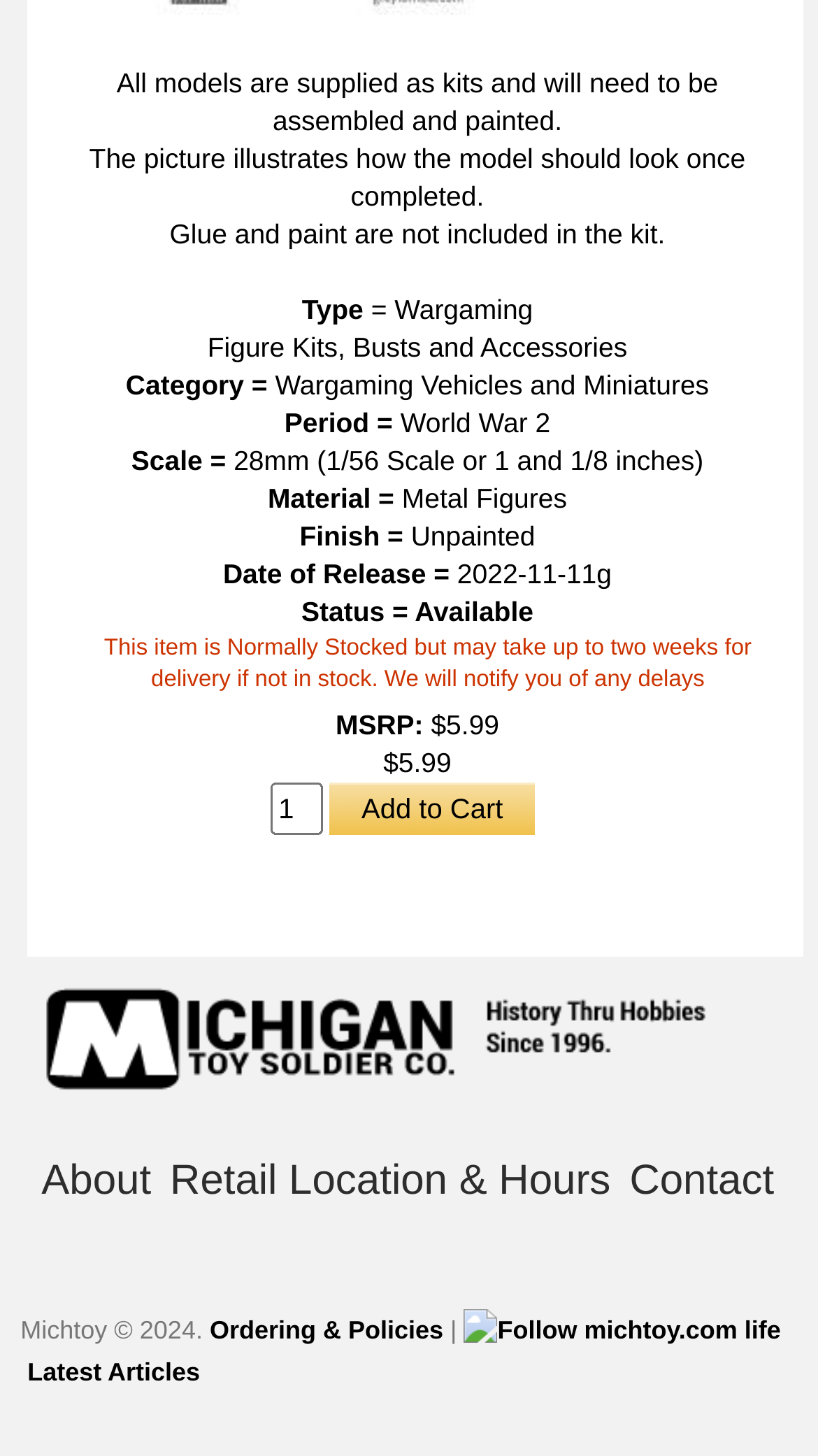Please answer the following question using a single word or phrase: 
What is the type of model kit?

Wargaming